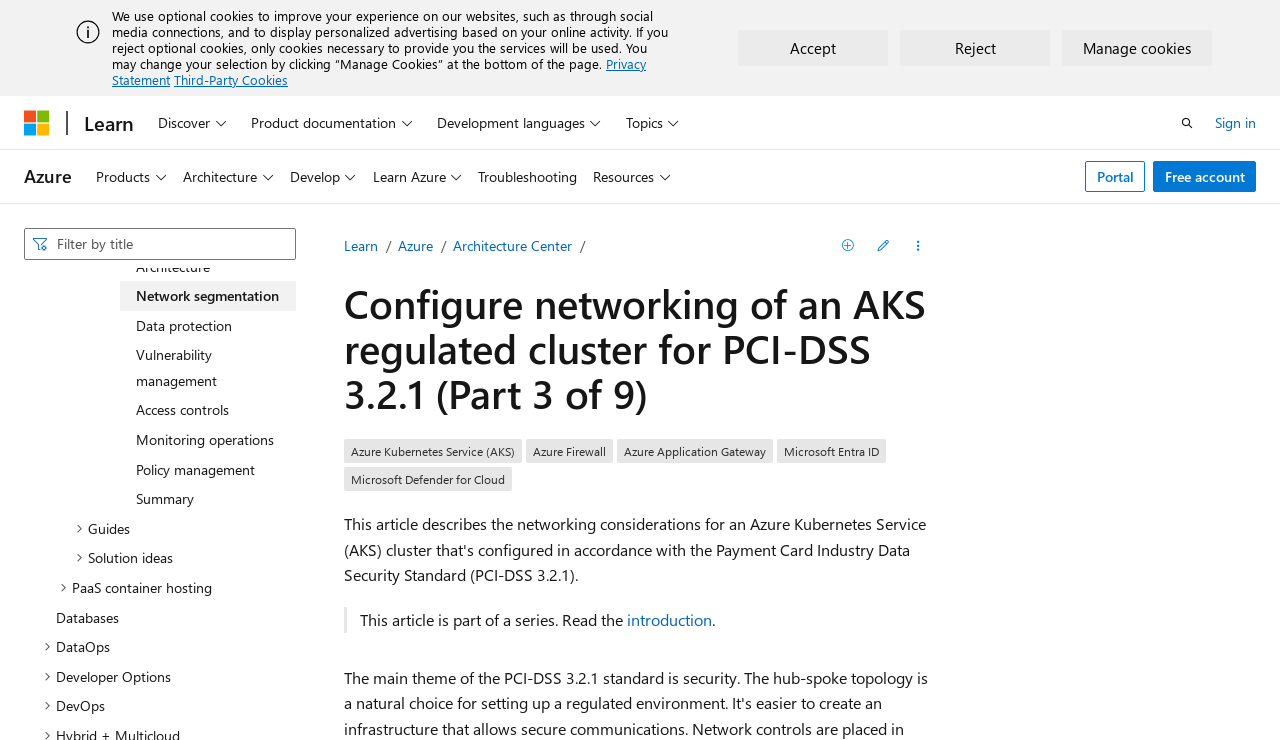Provide an in-depth caption for the webpage.

This webpage is about configuring networking for an AKS regulated cluster for PCI-DSS 3.2.1. At the top, there is a banner with a warning message about cookies and privacy, accompanied by three buttons: "Accept", "Reject", and "Manage cookies". Below this banner, there are several navigation links, including "Microsoft", "Learn", and "Azure", as well as a search bar.

On the left side of the page, there is a navigation menu with various categories, such as "Products", "Architecture", "Develop", and "Learn Azure". Each category has a dropdown menu with more specific options.

The main content of the page is divided into sections, with headings and subheadings. The first section is an introduction to configuring networking for an AKS regulated cluster for PCI-DSS 3.2.1. There are several paragraphs of text, accompanied by a list of related topics, including "Guides", "Solution ideas", and "PaaS container hosting".

Below this section, there are several links to related resources, including "Learn", "Azure", and "Architecture Center". There is also a "Save" button and an "Edit" button, as well as a "More actions" dropdown menu.

The page also features a heading that reads "Configure networking of an AKS regulated cluster for PCI-DSS 3.2.1 (Part 3 of 9)", indicating that this is part of a series of articles. There are several blocks of text that describe the components involved in the configuration, including Azure Kubernetes Service (AKS), Azure Firewall, Azure Application Gateway, Microsoft Entra ID, and Microsoft Defender for Cloud. Finally, there is a blockquote that provides additional context and links to other parts of the series.